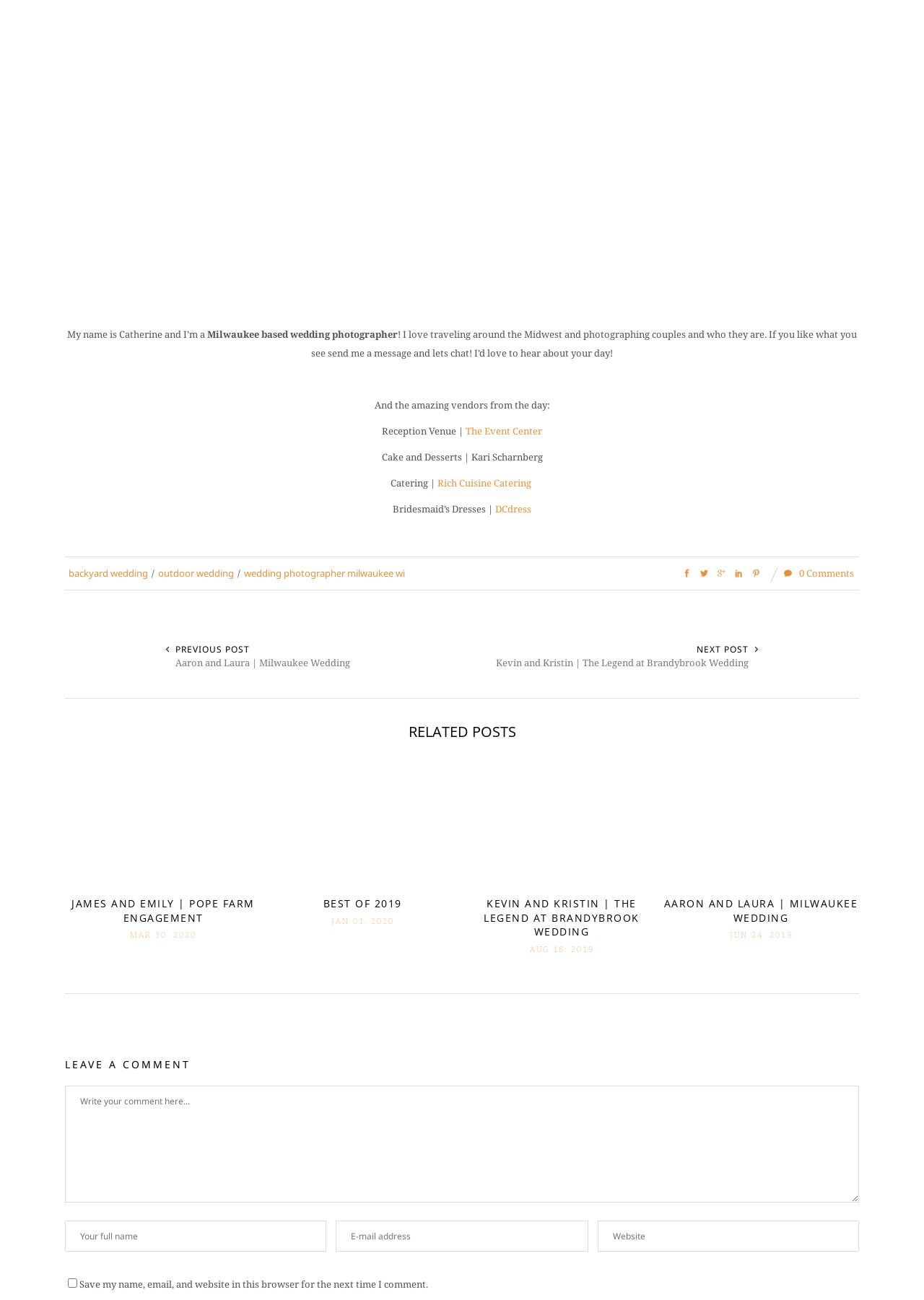What is the photographer's name?
Based on the visual information, provide a detailed and comprehensive answer.

The photographer's name is mentioned in the introductory text at the top of the webpage, which states 'My name is Catherine and I’m a Milwaukee based wedding photographer'.